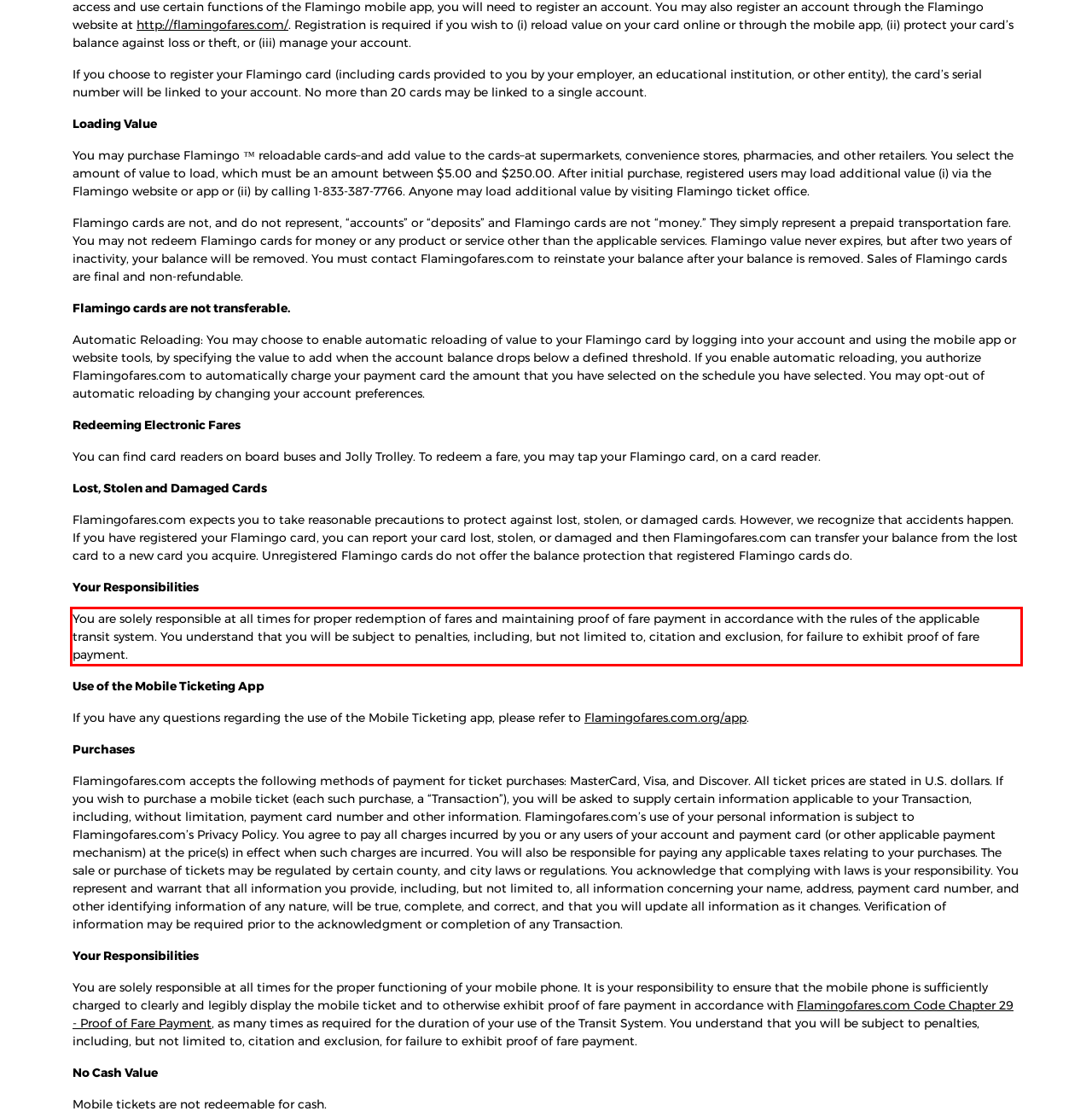In the given screenshot, locate the red bounding box and extract the text content from within it.

You are solely responsible at all times for proper redemption of fares and maintaining proof of fare payment in accordance with the rules of the applicable transit system. You understand that you will be subject to penalties, including, but not limited to, citation and exclusion, for failure to exhibit proof of fare payment.